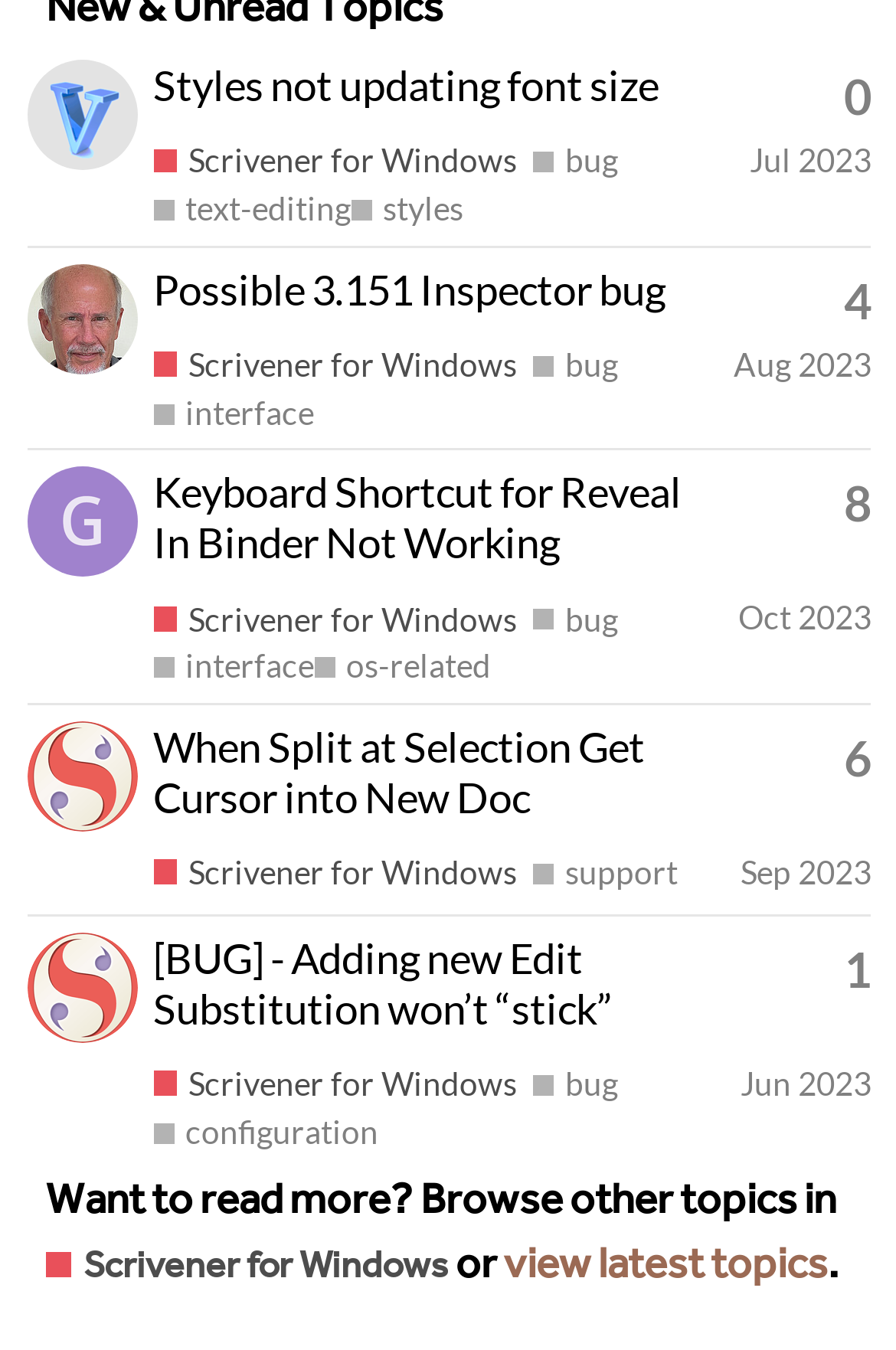Please identify the bounding box coordinates of the element's region that I should click in order to complete the following instruction: "Browse topics in Scrivener for Windows". The bounding box coordinates consist of four float numbers between 0 and 1, i.e., [left, top, right, bottom].

[0.051, 0.918, 0.5, 0.96]